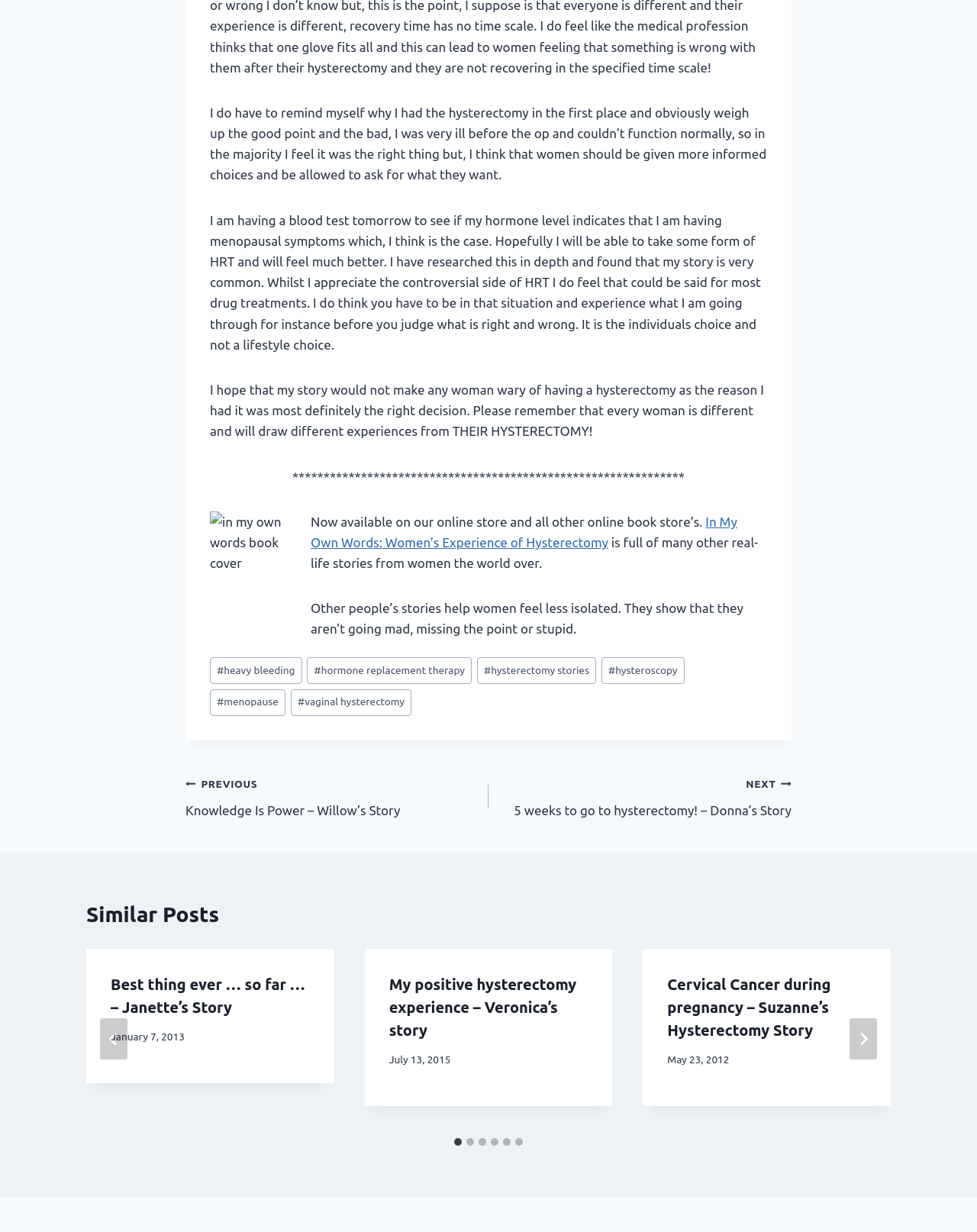What is the title of the book mentioned on the webpage?
Give a comprehensive and detailed explanation for the question.

The title of the book is mentioned in the text 'Now available on our online store and all other online book store’s.' and also in the link 'In My Own Words: Women’s Experience of Hysterectomy'.